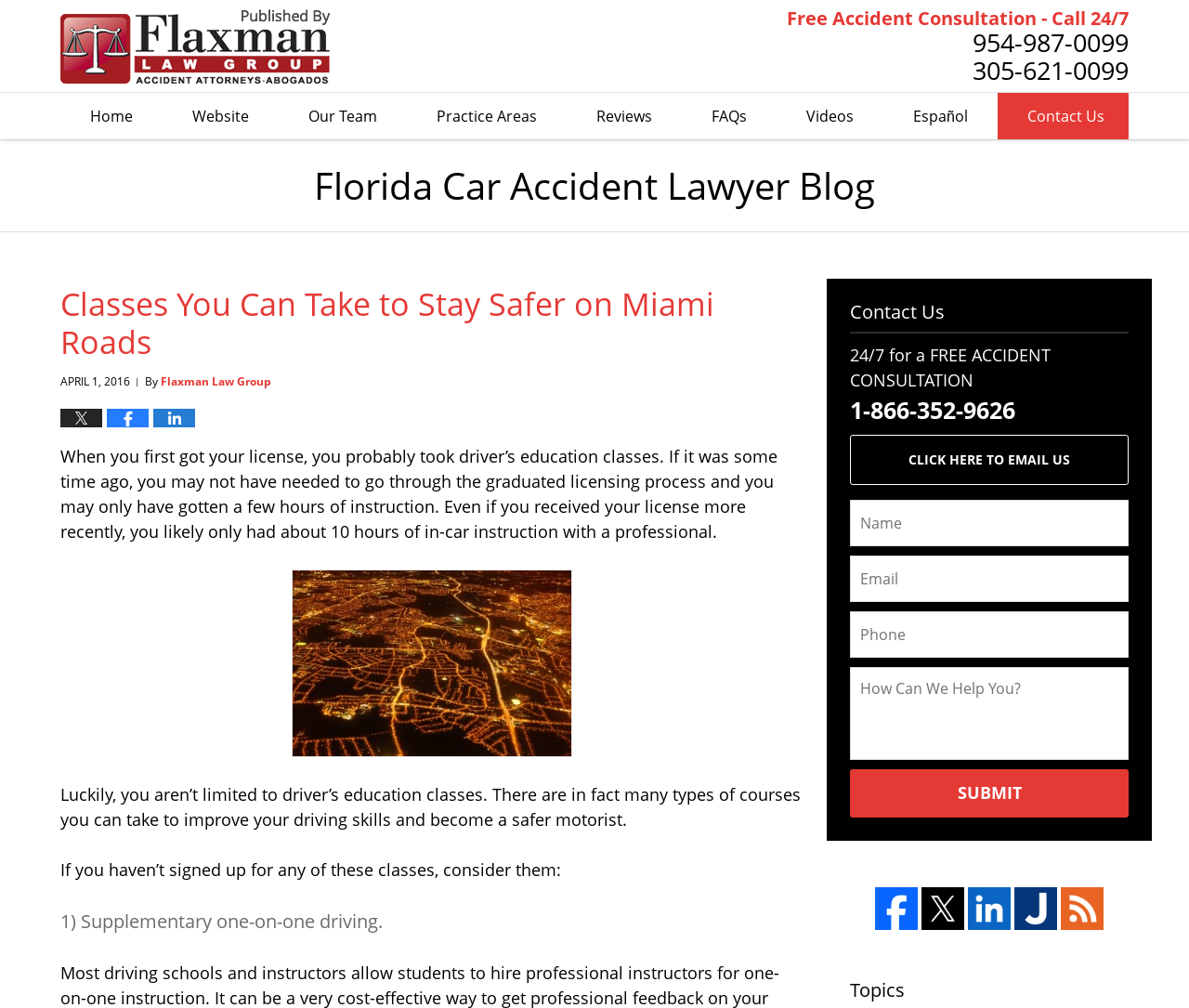Identify and extract the main heading from the webpage.

Classes You Can Take to Stay Safer on Miami Roads